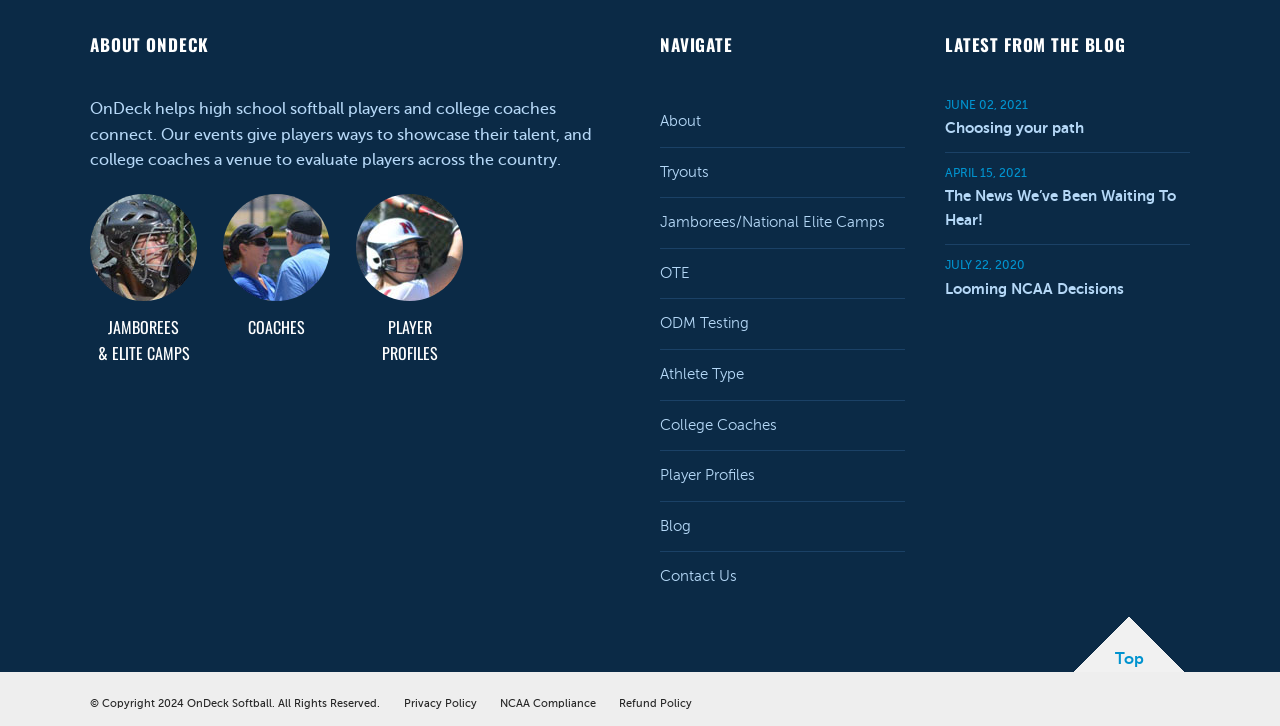Show me the bounding box coordinates of the clickable region to achieve the task as per the instruction: "Check the 'Privacy Policy'".

[0.316, 0.96, 0.373, 0.978]